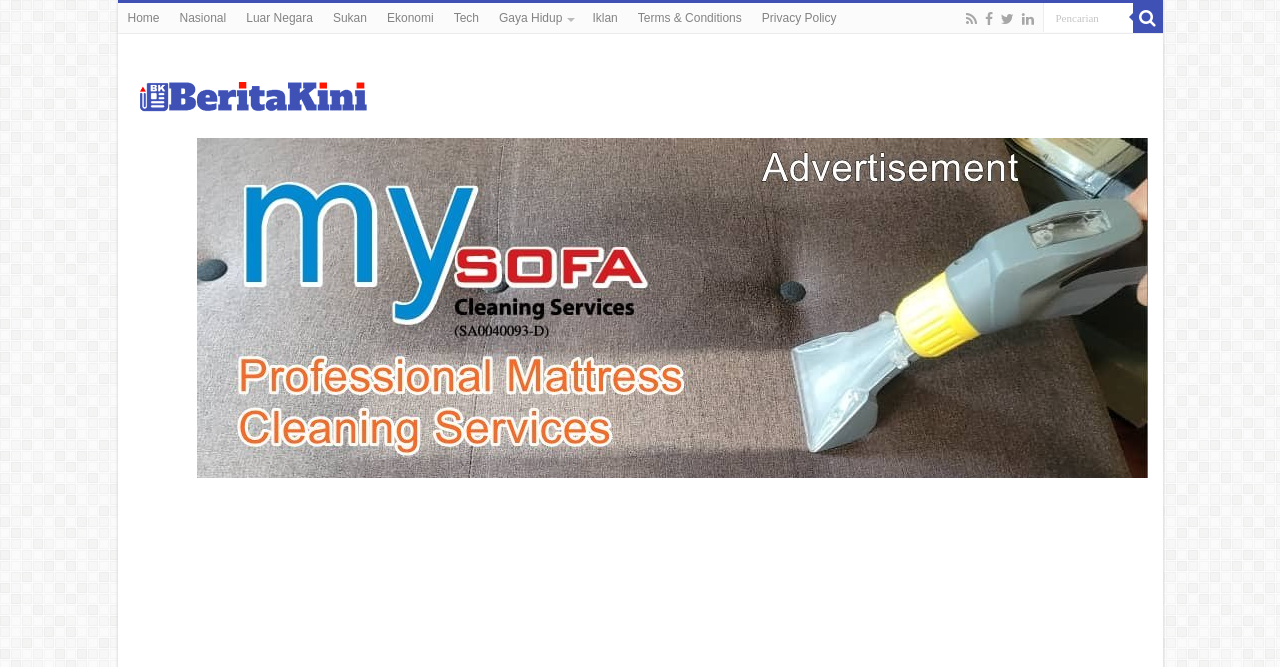Please identify and generate the text content of the webpage's main heading.

New energy rule a bane for rooftop solar systems